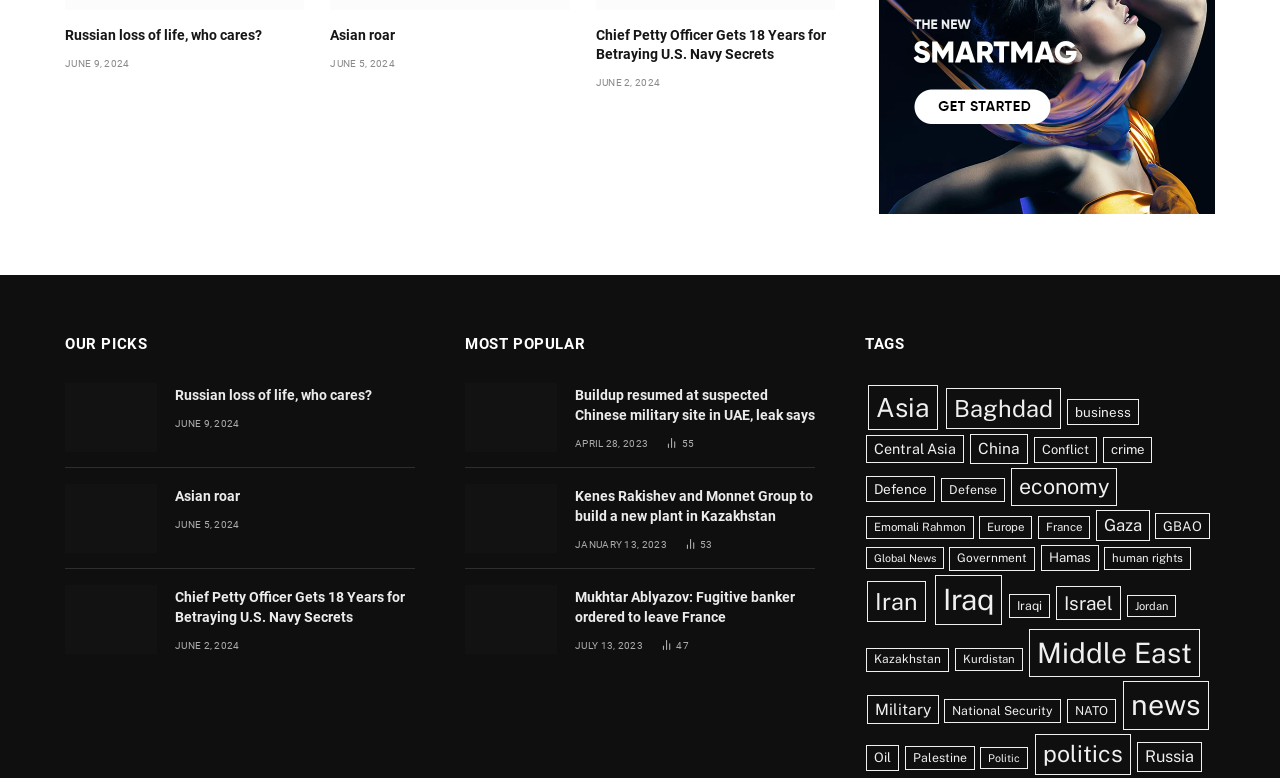Could you please study the image and provide a detailed answer to the question:
What is the tag related to 'Central Asia'?

The tag related to 'Central Asia' is indicated by the link element with bounding box coordinates [0.677, 0.56, 0.753, 0.595] which contains the text 'Central Asia (22 items)'.